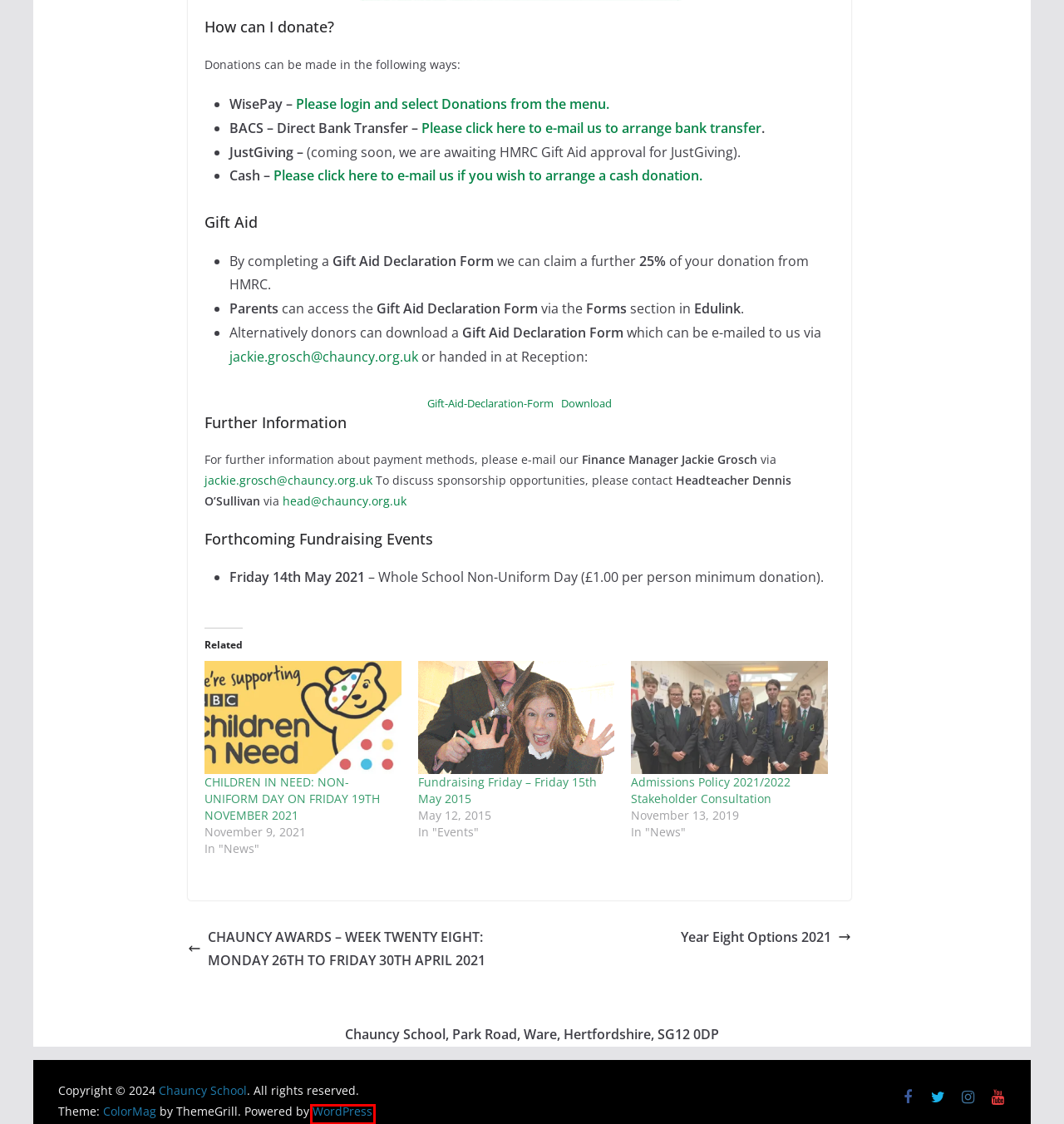Examine the screenshot of the webpage, which includes a red bounding box around an element. Choose the best matching webpage description for the page that will be displayed after clicking the element inside the red bounding box. Here are the candidates:
A. CHAUNCY AWARDS WEEK THIRTY-FOUR MONDAY 3RD - FRIDAY 7TH JUNE 2024 - Chauncy School
B. CHILDREN IN NEED: NON-UNIFORM DAY ON FRIDAY 19TH NOVEMBER 2021 - Chauncy School
C. Blog Tool, Publishing Platform, and CMS – WordPress.org
D. Curriculum - Chauncy Open Evening 2023
E. Admissions Policy 2021/2022 Stakeholder Consultation - Chauncy School
F. Fundraising Friday – Friday 15th May 2015 - Chauncy School
G. CHAUNCY AWARDS - WEEK TWENTY EIGHT: MONDAY 26TH TO FRIDAY 30TH APRIL 2021 - Chauncy School
H. Year Eight Options 2021 - Chauncy School

C